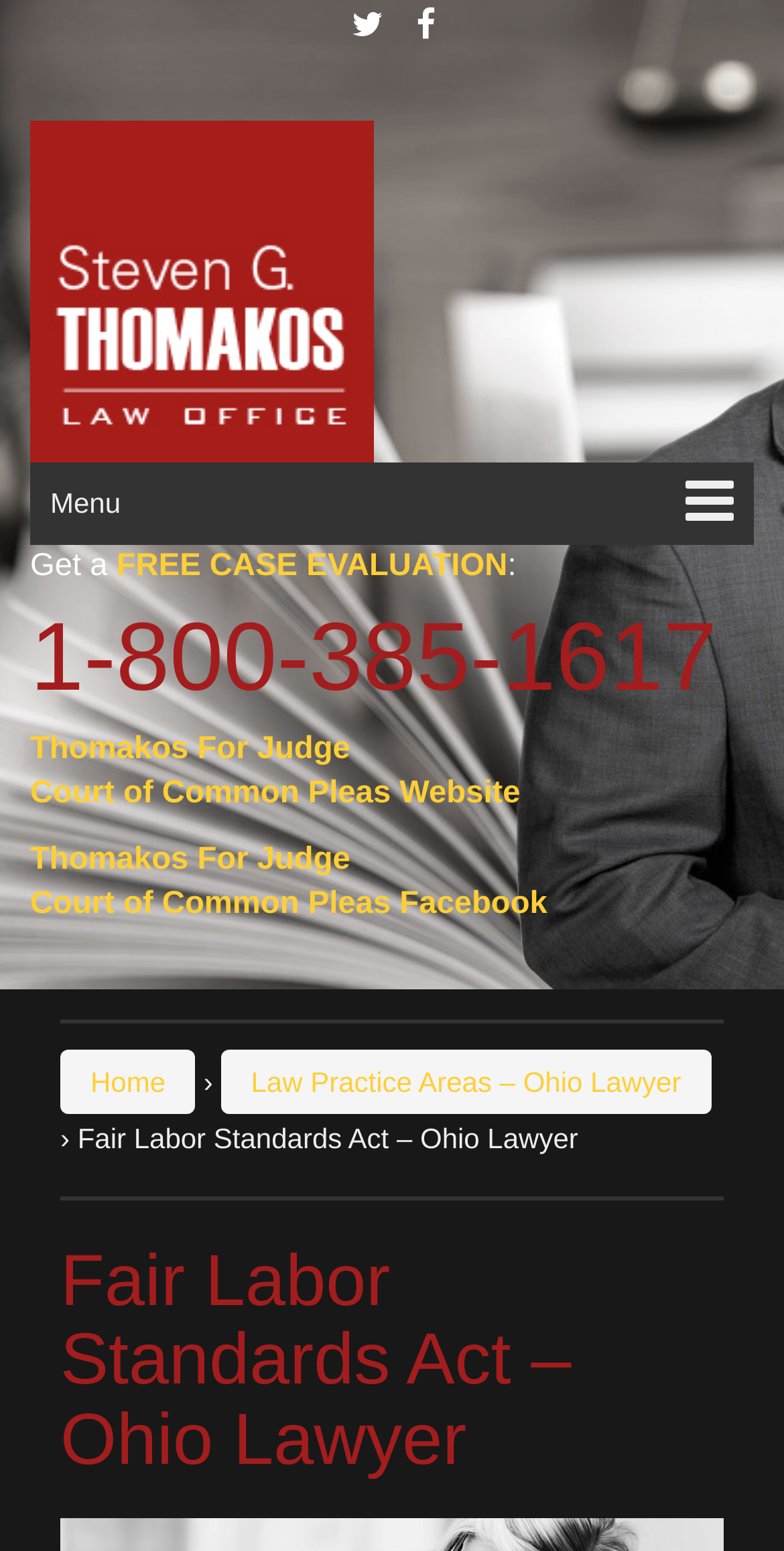Elaborate on the different components and information displayed on the webpage.

The webpage is about the Fair Labor Standards Act (FLSA) and appears to be a law firm's website, specifically Thomakos Law in Ohio. 

At the top left, there is a logo of the law firm, which is an image linked to the website's homepage. Next to the logo, there is a "Menu" button. On the top right, there are two icons, possibly for social media or other external links.

Below the top section, there is a call-to-action section with a "Get a FREE CASE EVALUATION" link, accompanied by a phone number "1-800-385-1617" in a larger font size. 

Further down, there are three links: "Thomakos For Judge Court of Common Pleas Website", "Thomakos For Judge Court of Common Pleas Facebook", and a "Home" link. 

The main content of the webpage starts with a header "Fair Labor Standards Act – Ohio Lawyer", which is followed by the main text discussing the FLSA.